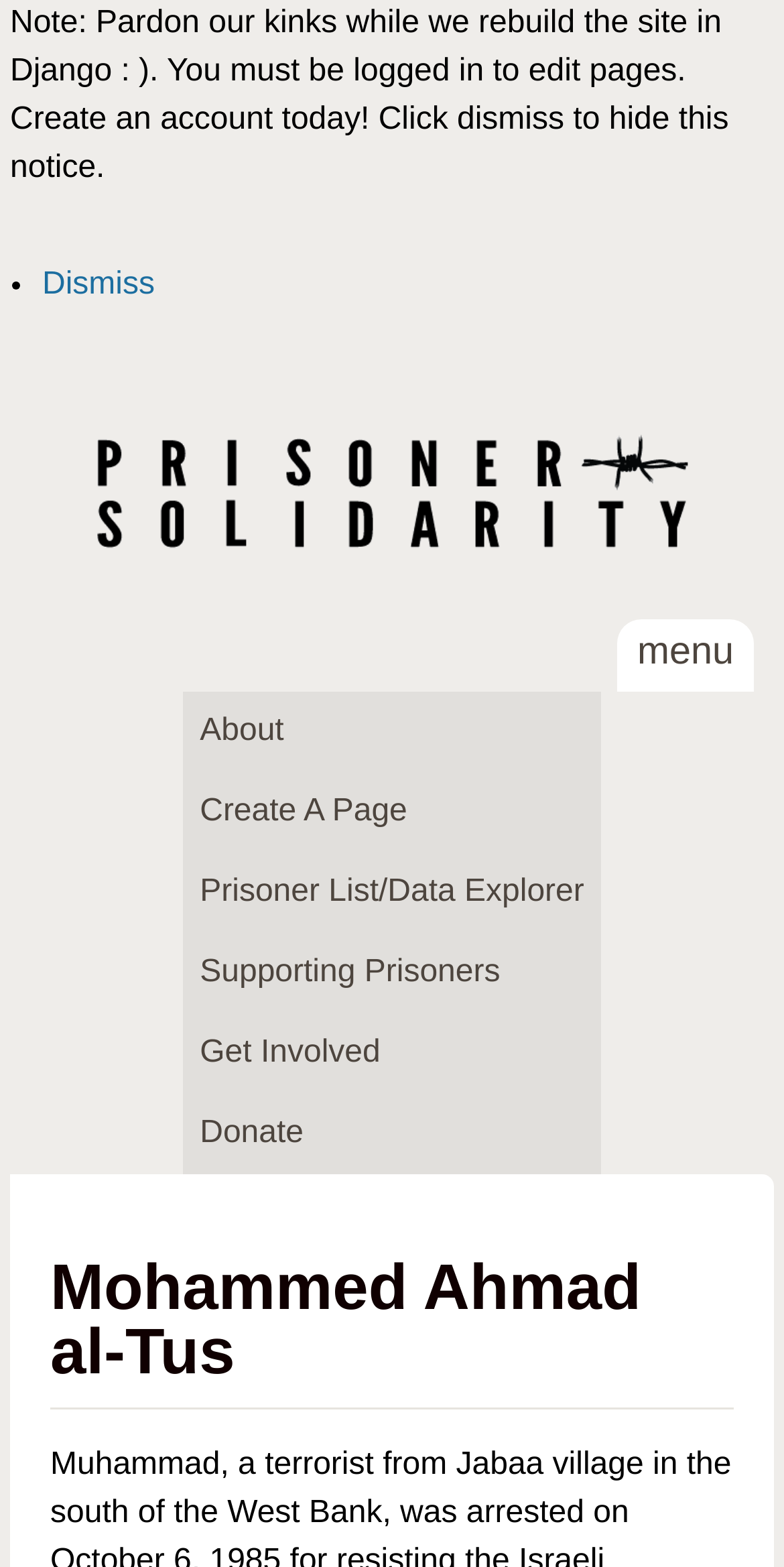Please determine the bounding box coordinates of the section I need to click to accomplish this instruction: "check out Steam Mamon Recipe".

None